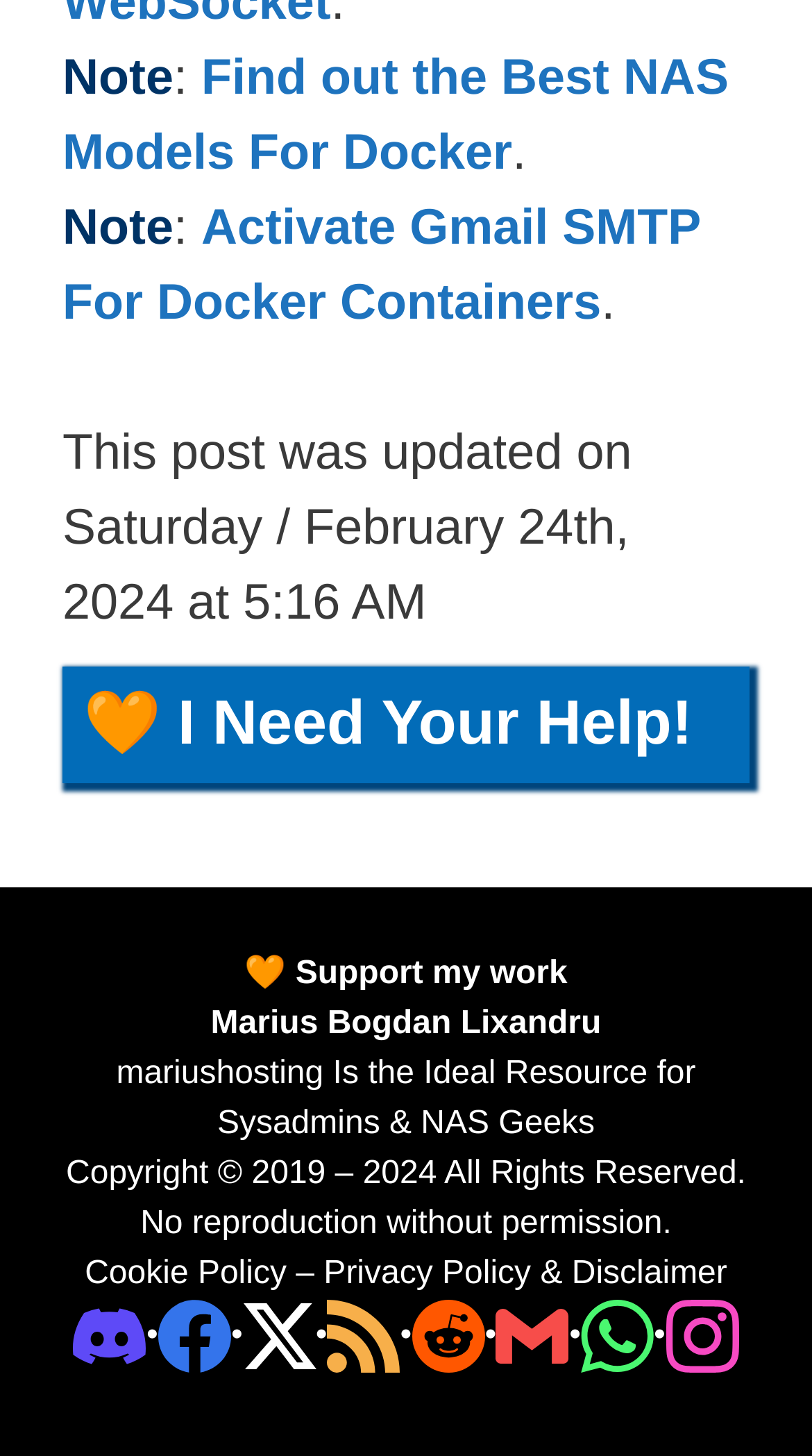Please identify the bounding box coordinates of the element I need to click to follow this instruction: "Inspect 3126B Engines Fuel System".

None